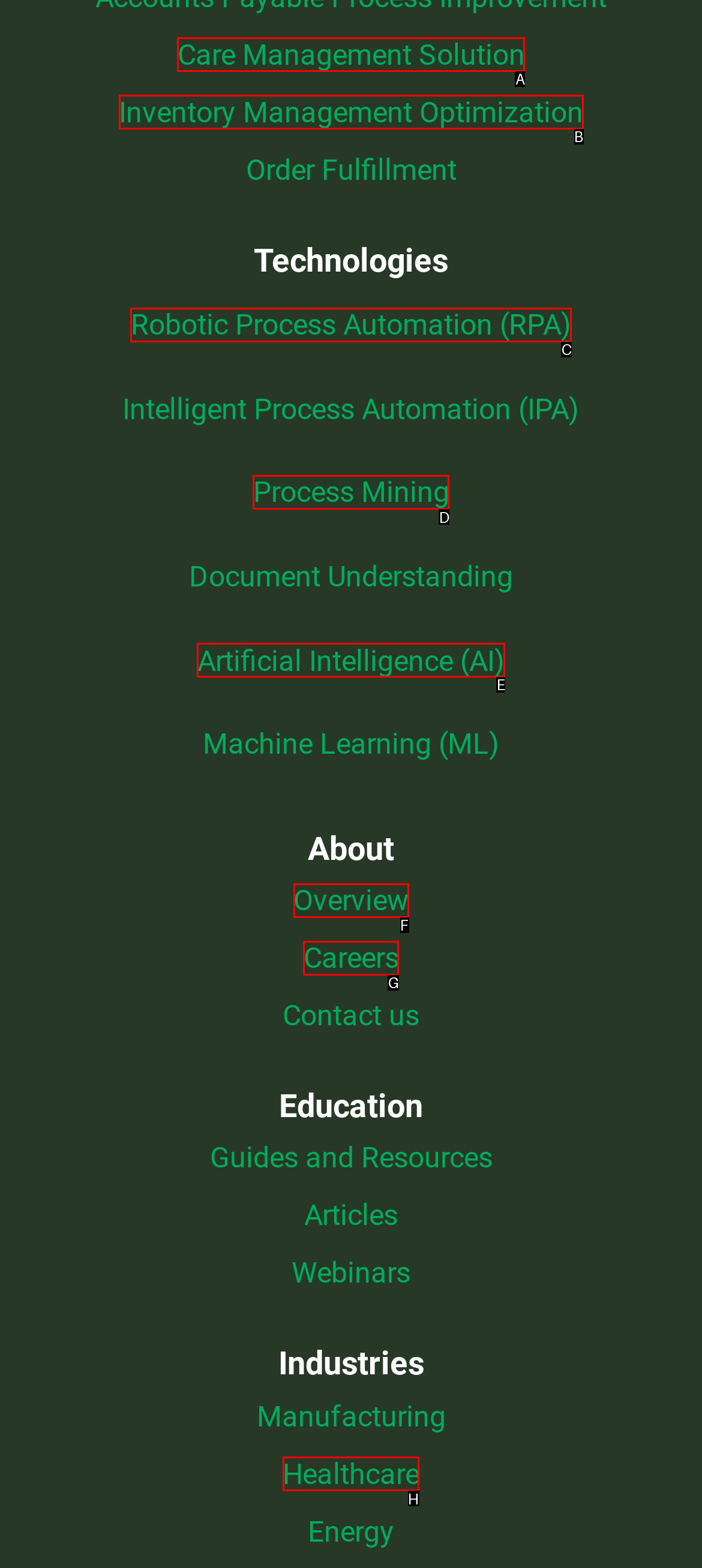From the given options, choose the one to complete the task: Discover Healthcare industry solutions
Indicate the letter of the correct option.

H